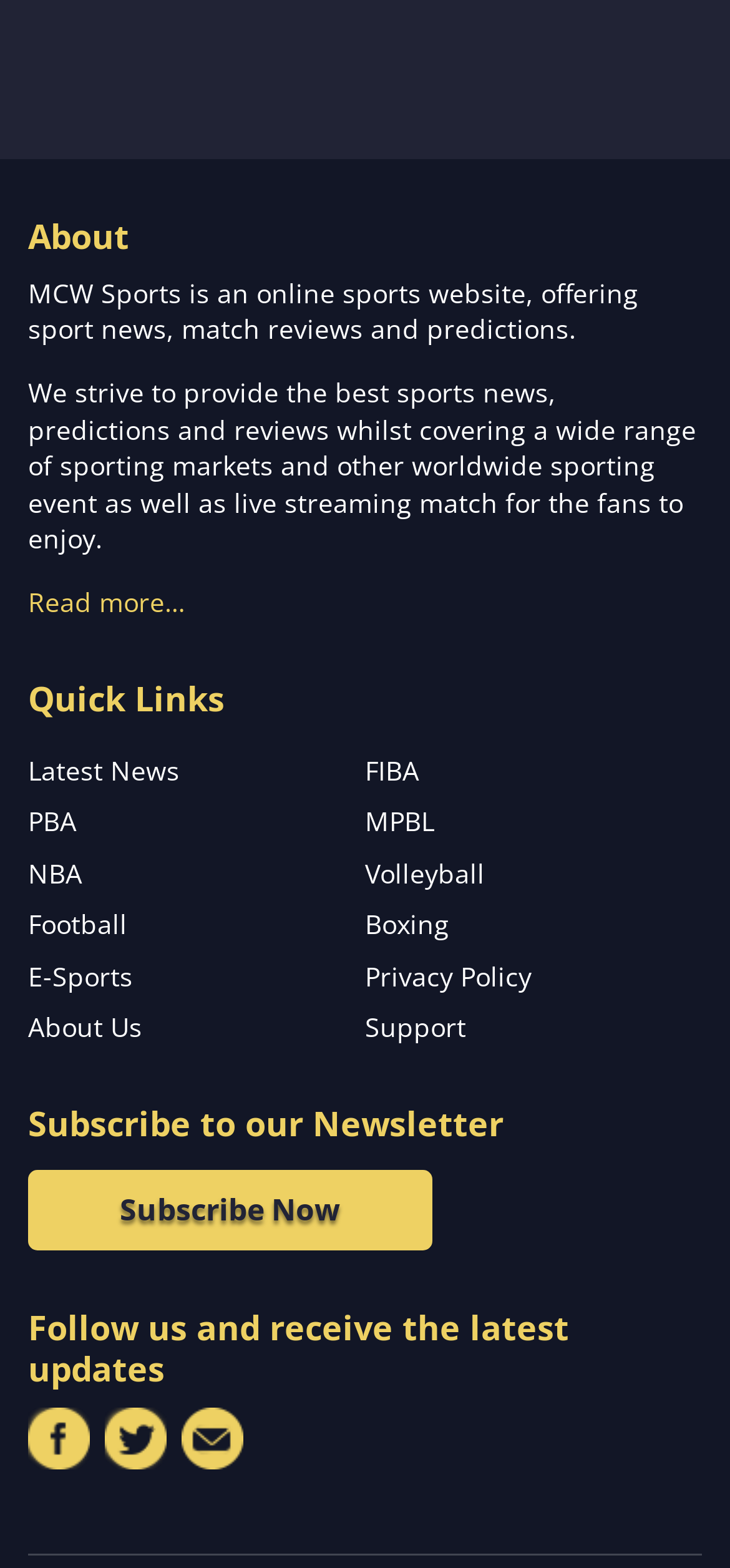Please specify the bounding box coordinates of the clickable region to carry out the following instruction: "View the NBA page". The coordinates should be four float numbers between 0 and 1, in the format [left, top, right, bottom].

[0.038, 0.545, 0.113, 0.569]